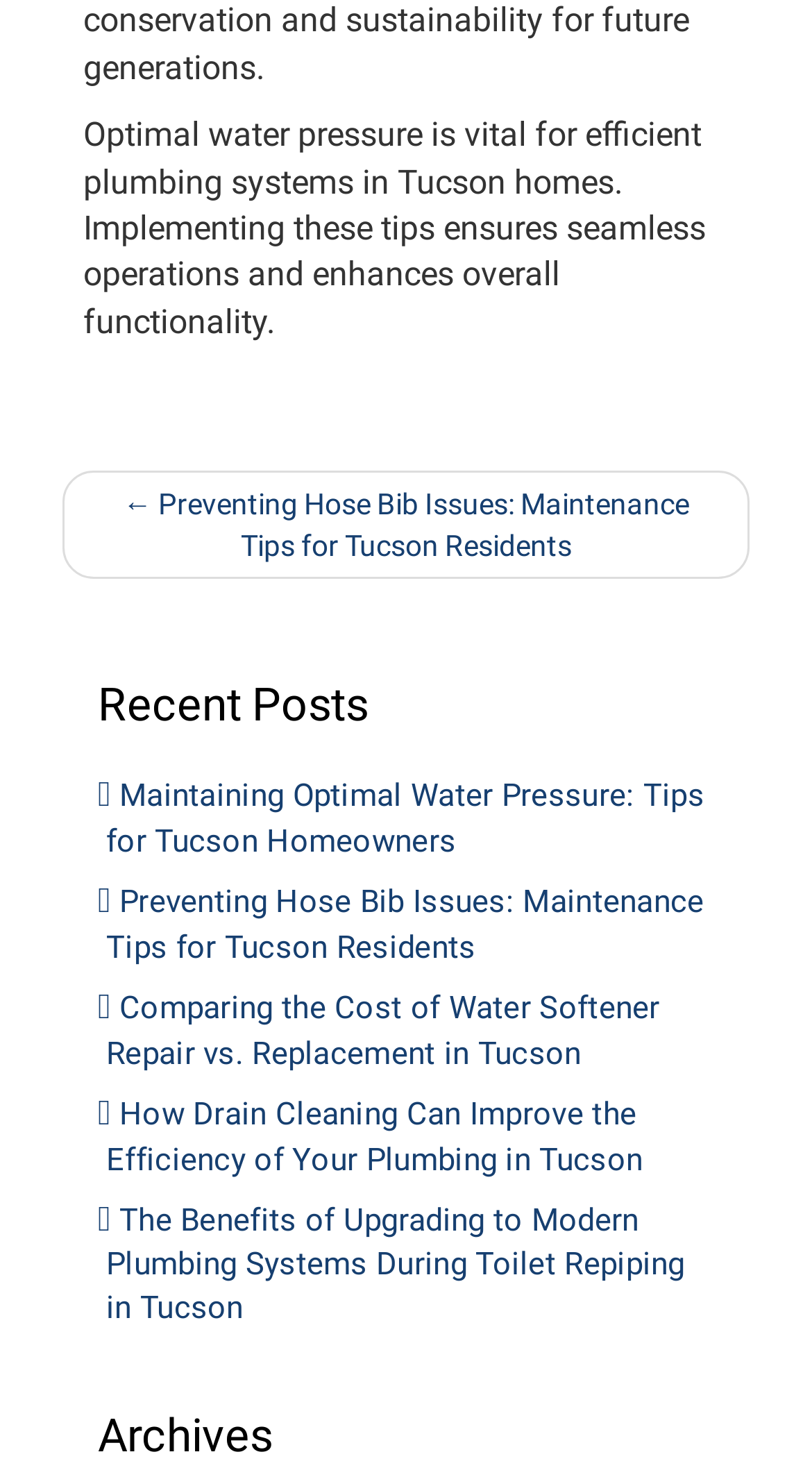Use a single word or phrase to answer the question:
What is the topic of the main text?

Water pressure